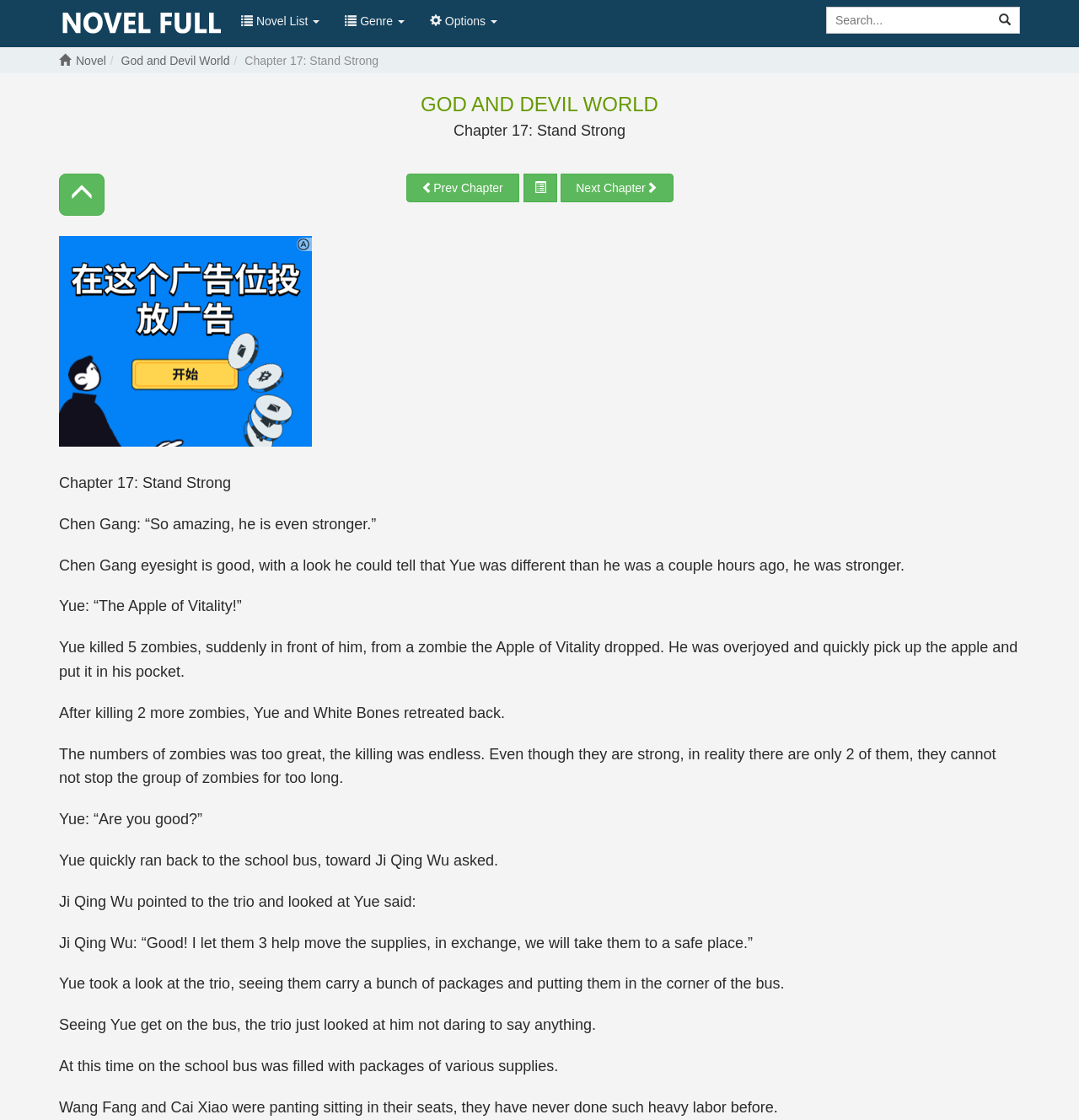Please answer the following question using a single word or phrase: 
What is the current chapter?

Chapter 17: Stand Strong